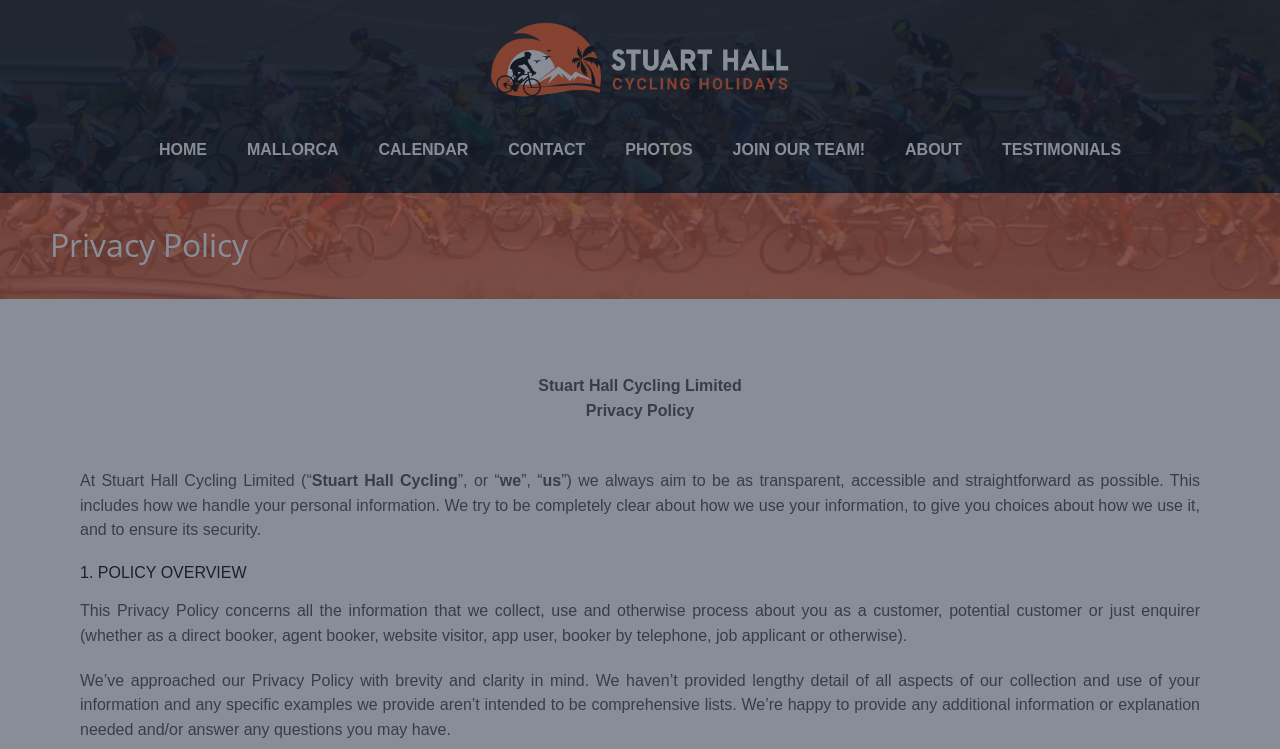Using the description: "Home", determine the UI element's bounding box coordinates. Ensure the coordinates are in the format of four float numbers between 0 and 1, i.e., [left, top, right, bottom].

[0.112, 0.184, 0.173, 0.216]